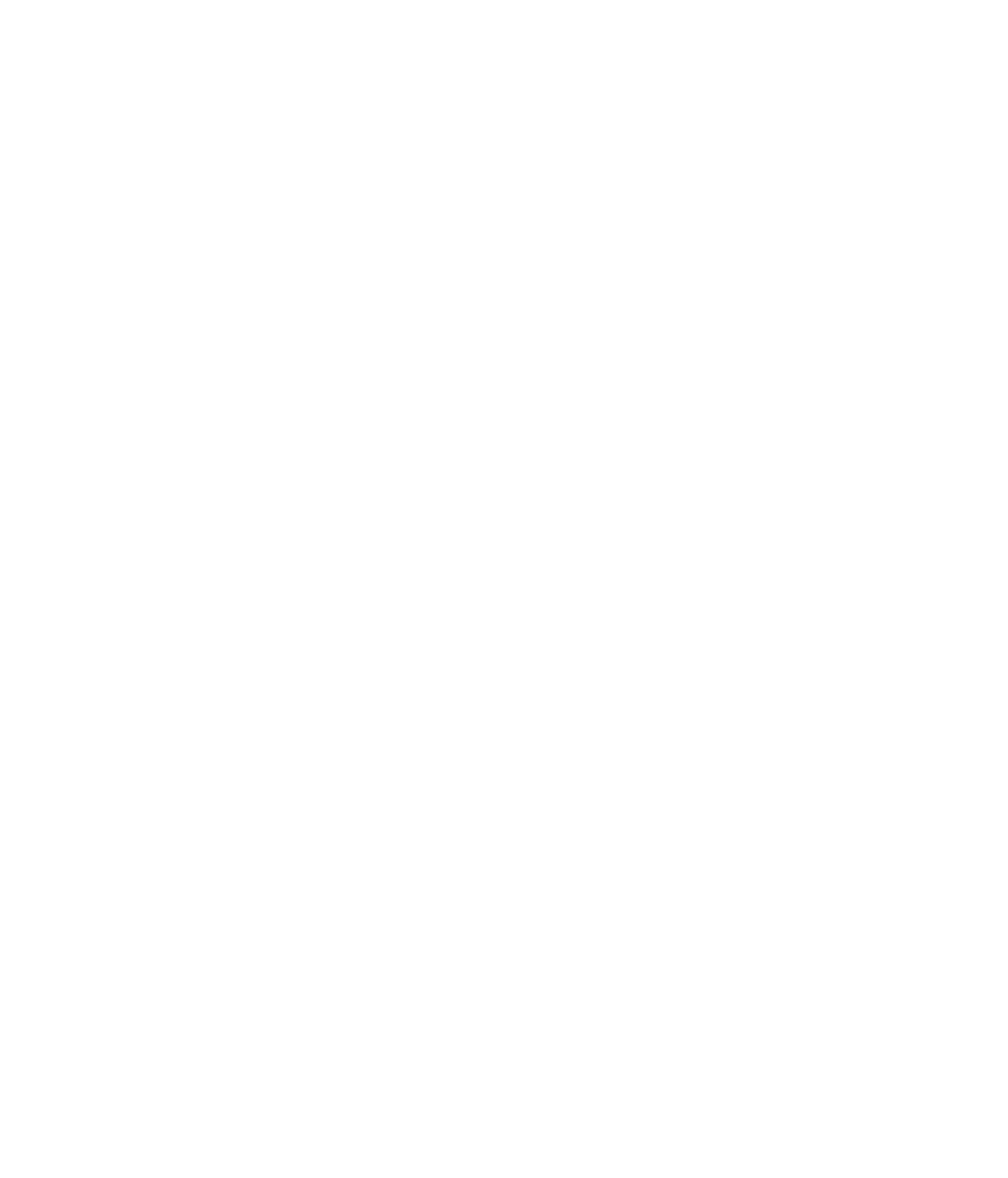What is the position of Christian Perry?
Use the information from the image to give a detailed answer to the question.

I found the position of Christian Perry by reading the text of the third article which mentions that Christian Perry joined the Partnership for College Completion as the first Director of Policy and Advocacy.